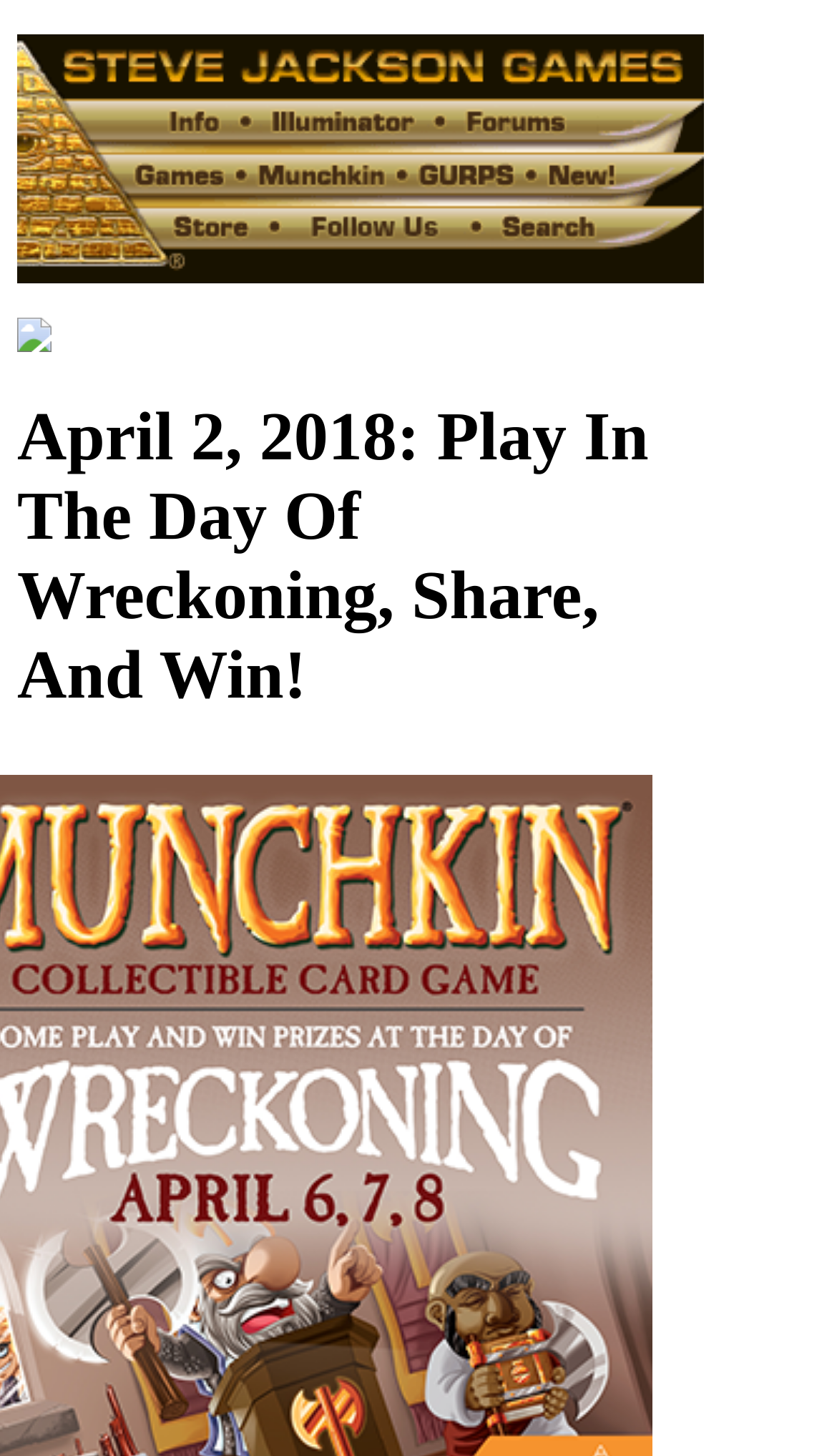Identify the text that serves as the heading for the webpage and generate it.

April 2, 2018: Play In The Day Of Wreckoning, Share, And Win!